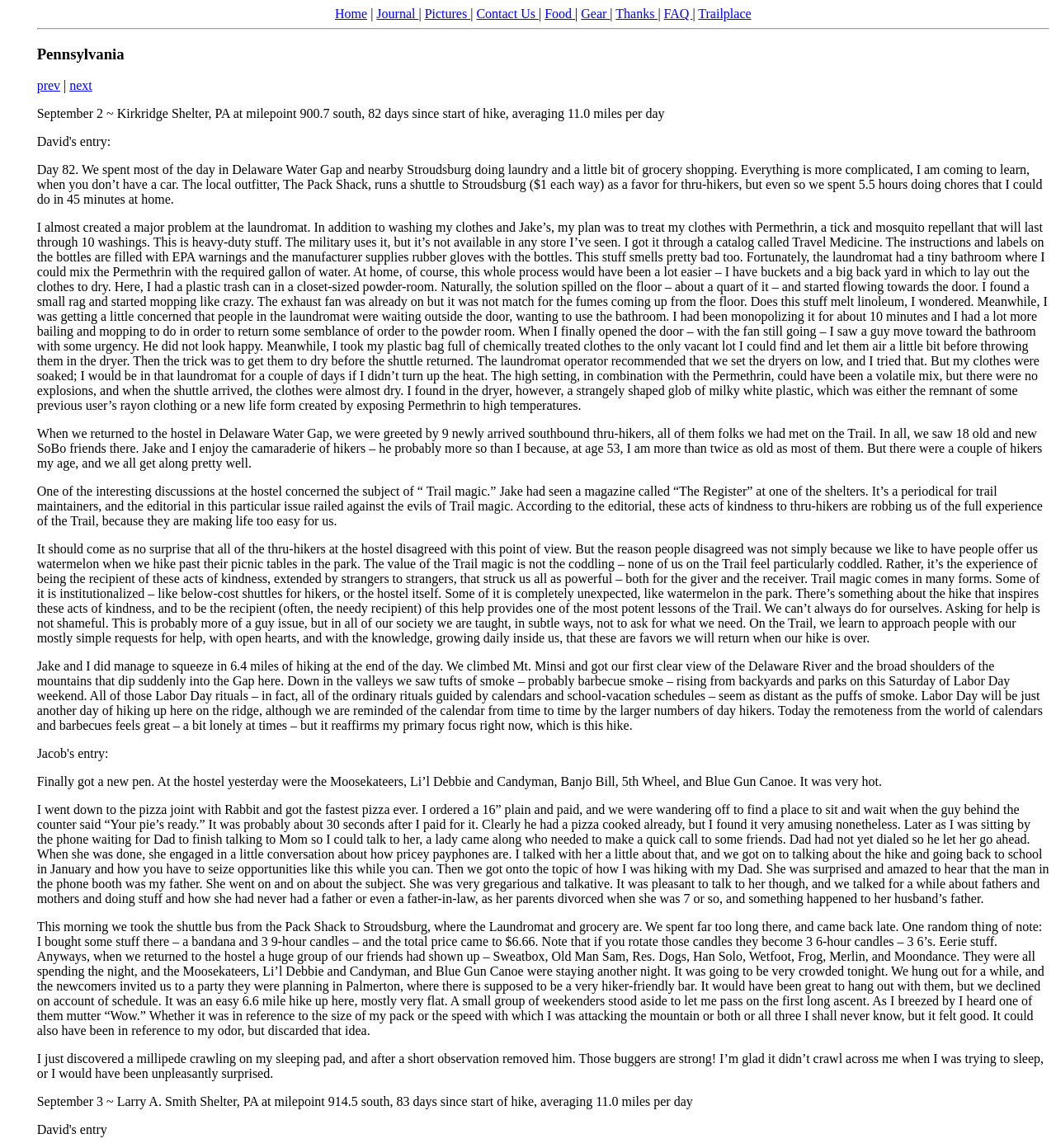Kindly determine the bounding box coordinates of the area that needs to be clicked to fulfill this instruction: "Click on the 'next' link".

[0.066, 0.069, 0.087, 0.081]